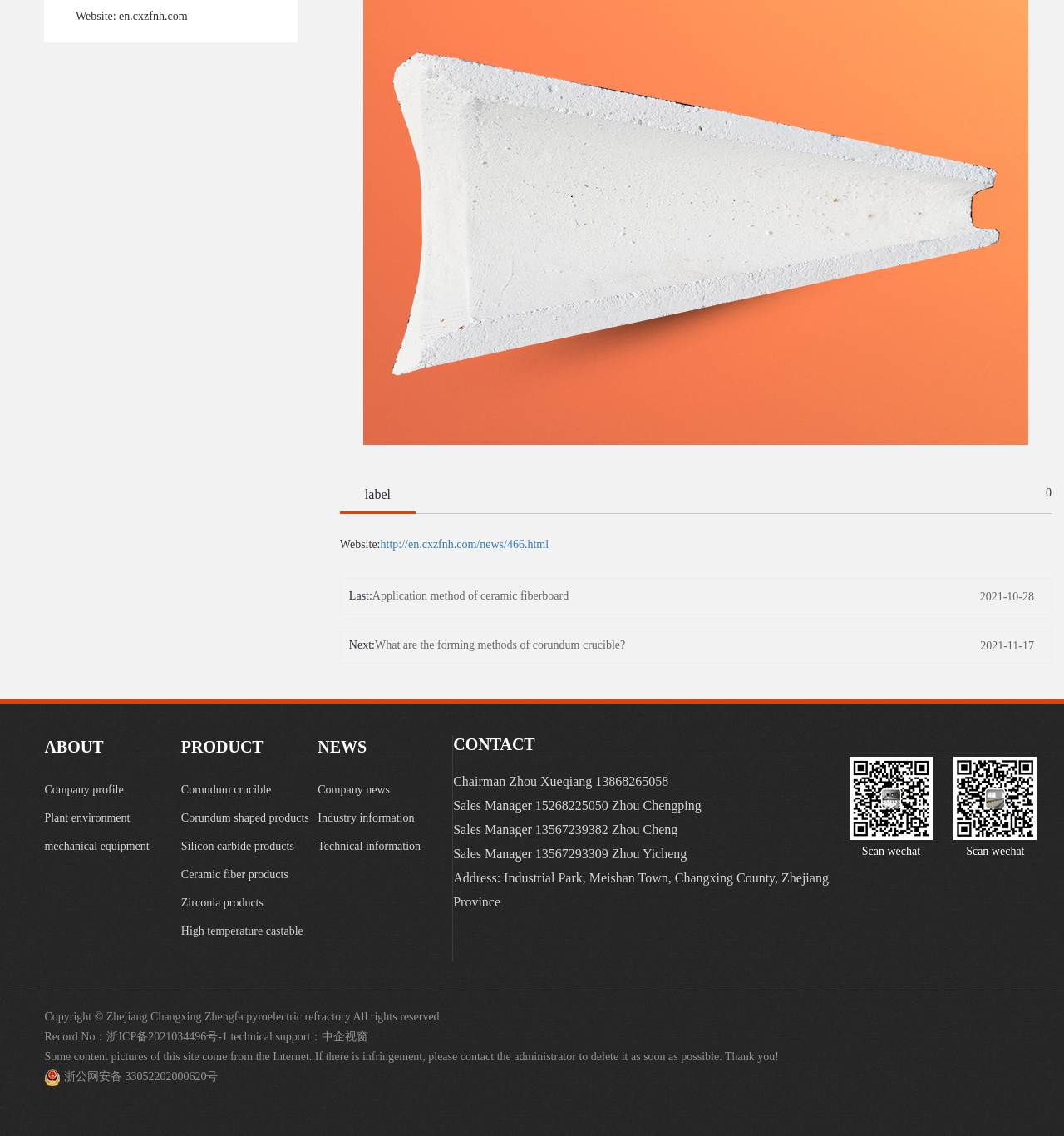What is the copyright information of the webpage?
Answer the question using a single word or phrase, according to the image.

Copyright © Zhejiang Changxing Zhengfa pyroelectric refractory All rights reserved